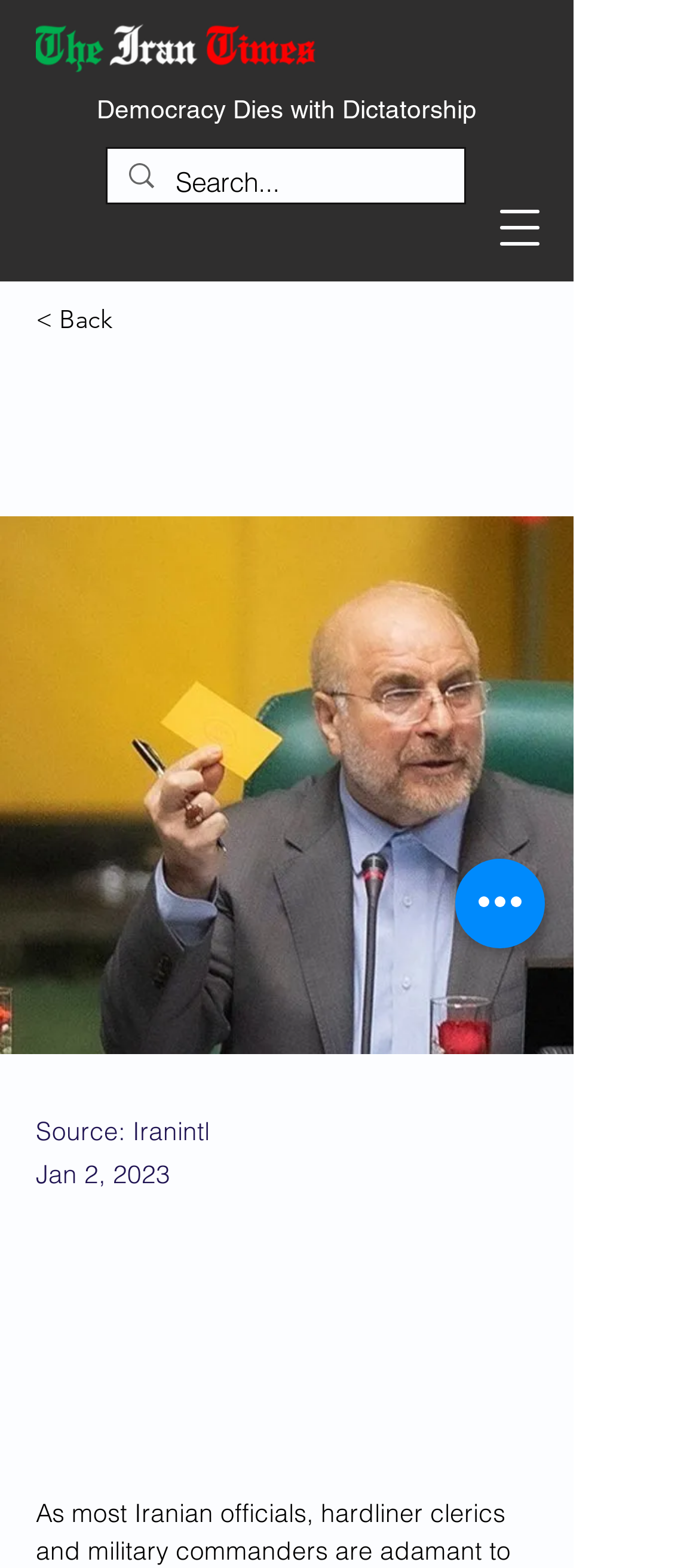Is there a search function on the webpage?
Use the information from the screenshot to give a comprehensive response to the question.

I found a search function on the webpage by looking at the top right corner, where there is a search box with a magnifying glass icon.